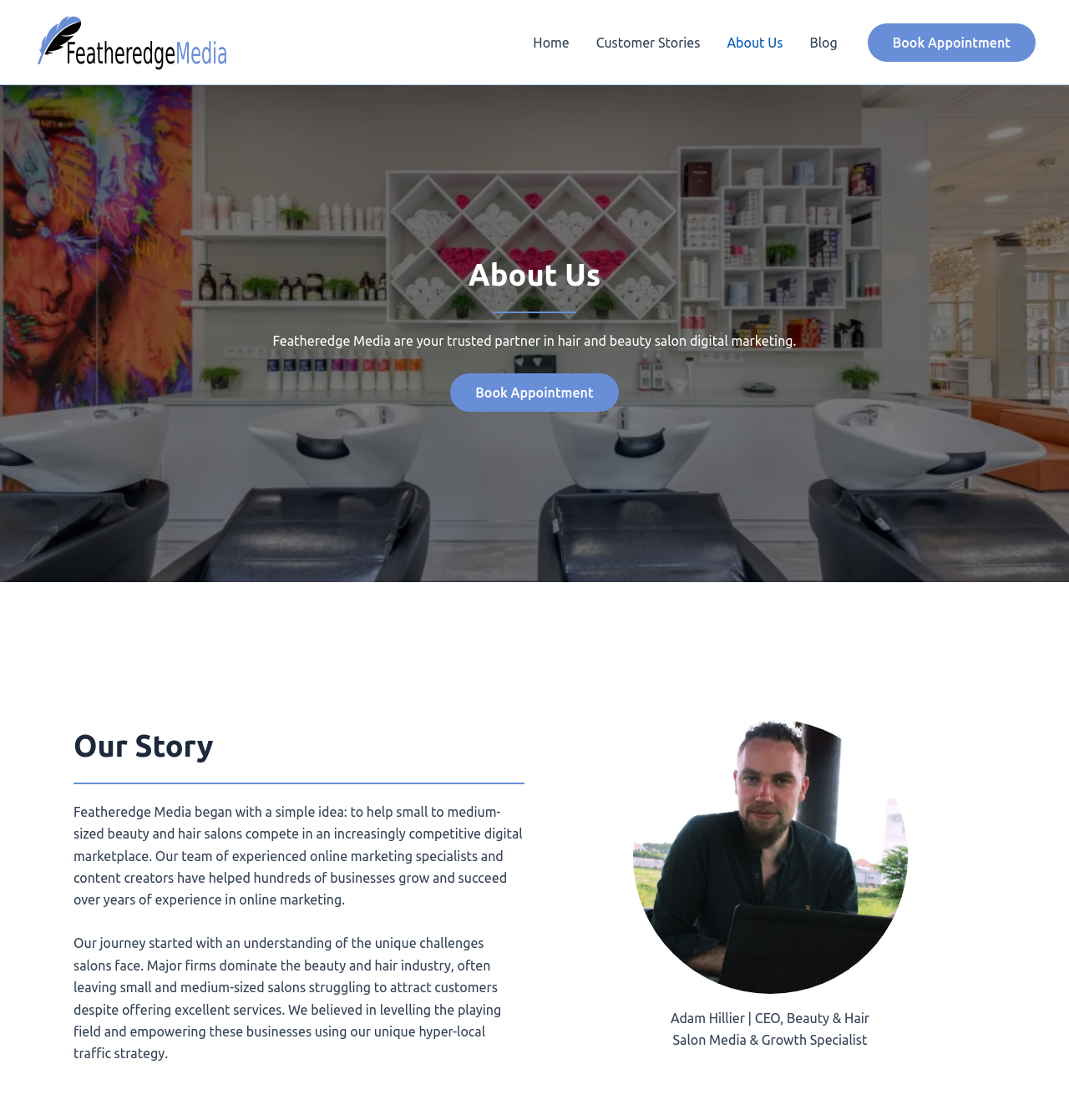What is the unique strategy used by Featheredge Media?
Give a comprehensive and detailed explanation for the question.

According to the webpage content, Featheredge Media uses a unique hyper-local traffic strategy to help small businesses grow, as stated in the StaticText element 'We believed in levelling the playing field and empowering these businesses using our unique hyper-local traffic strategy.'